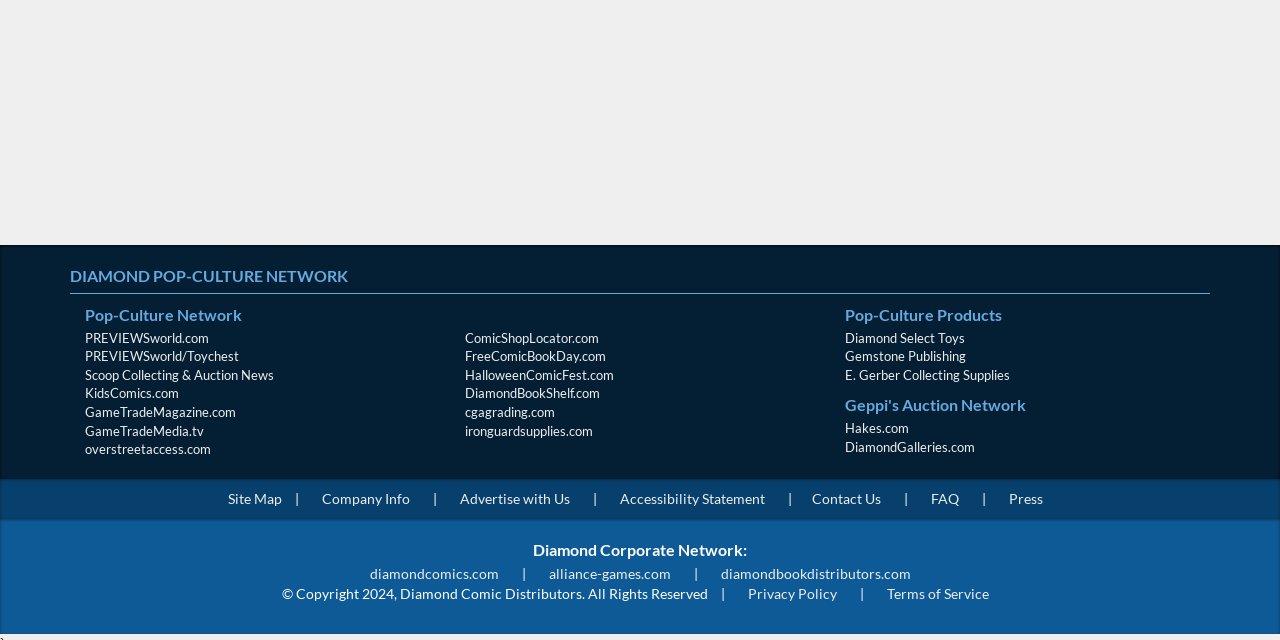What is the purpose of the 'Accessibility Statement' link?
Provide a one-word or short-phrase answer based on the image.

To provide information on accessibility